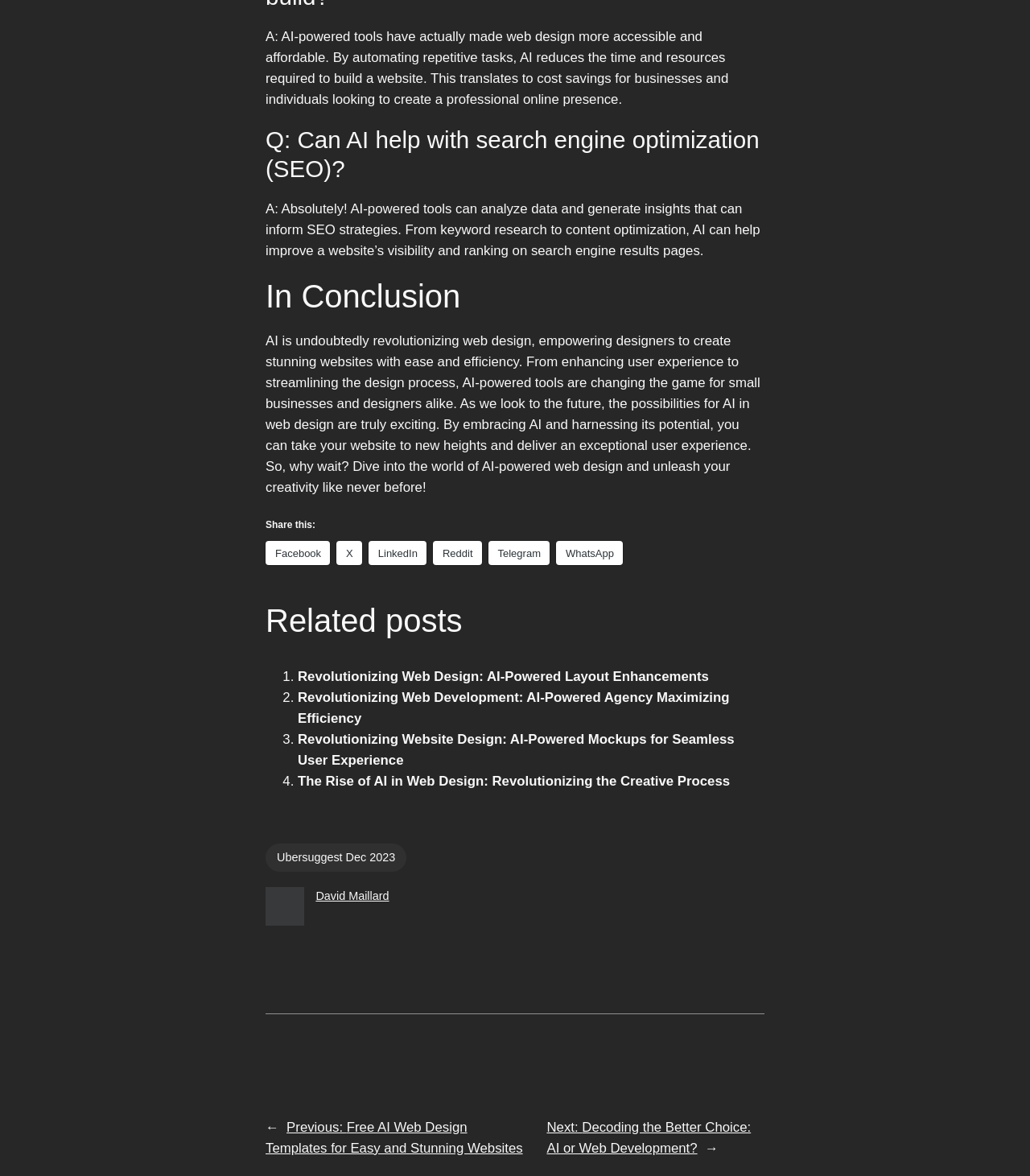Determine the bounding box coordinates of the region that needs to be clicked to achieve the task: "Read related post: Revolutionizing Web Design: AI-Powered Layout Enhancements".

[0.289, 0.569, 0.688, 0.582]